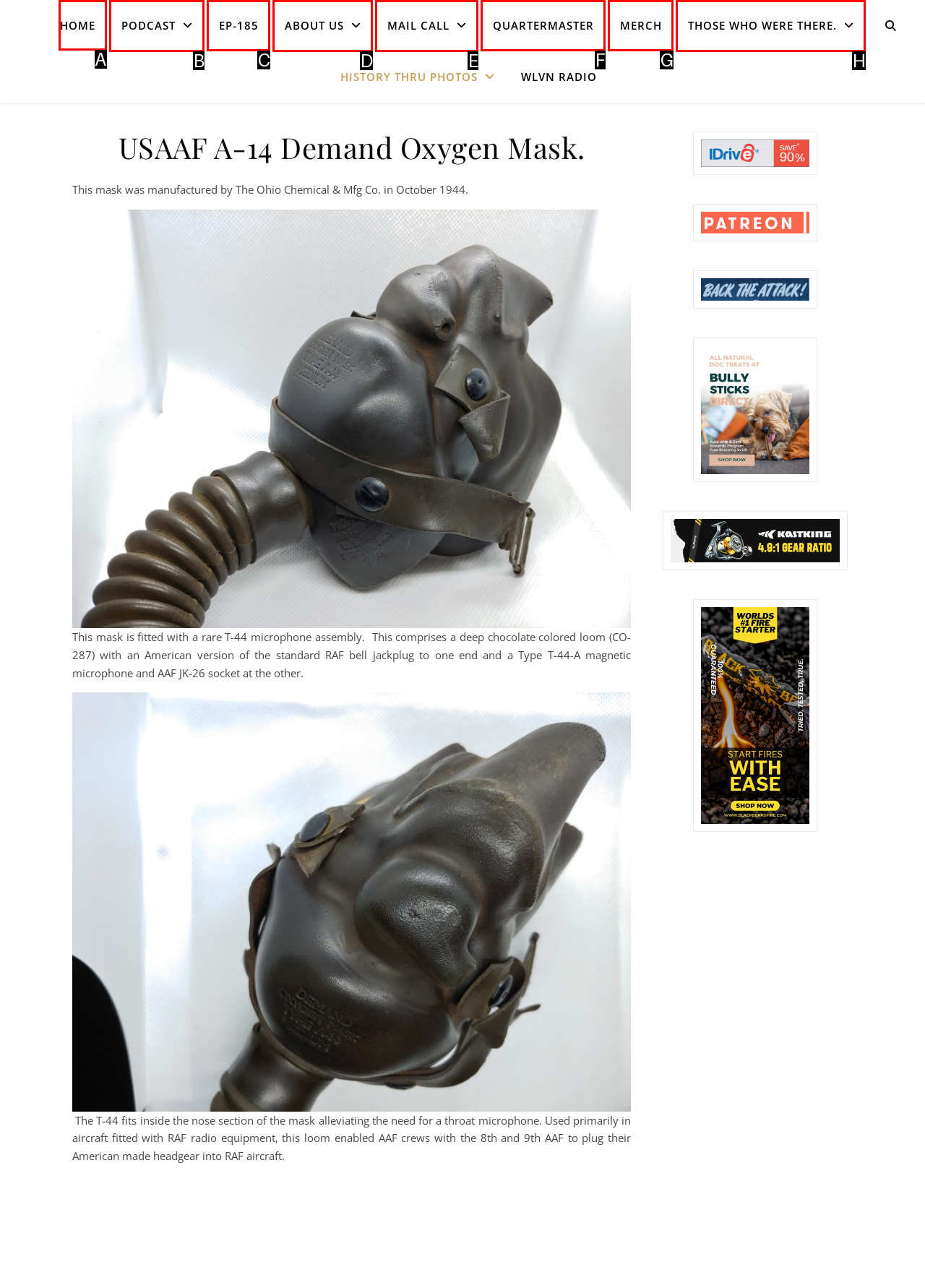To complete the task: Click on the 'Phone number: Office: 865.851.9322' text, select the appropriate UI element to click. Respond with the letter of the correct option from the given choices.

None